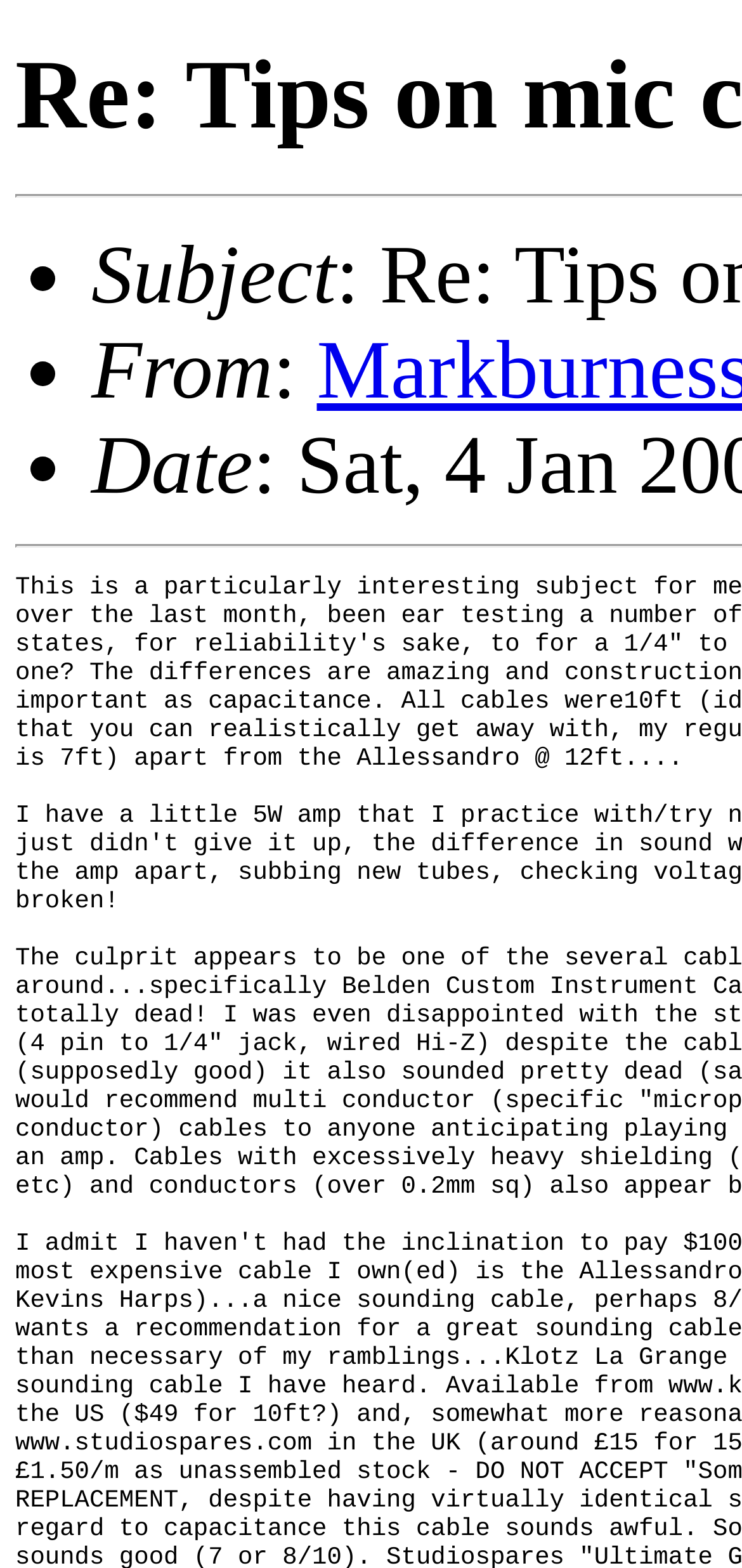Generate the main heading text from the webpage.

Re: Tips on mic cables, was Cable Advice